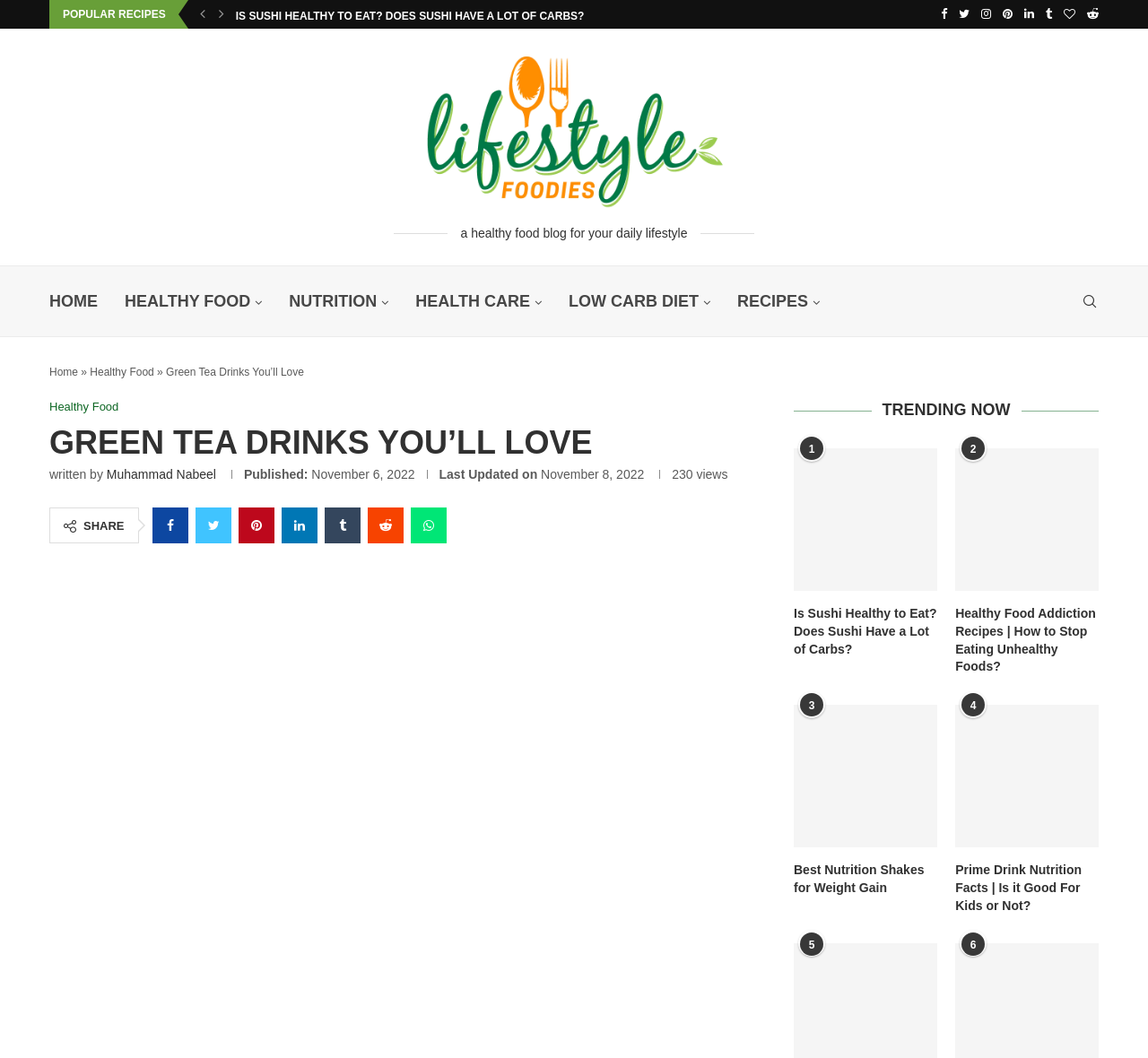Identify the bounding box coordinates of the clickable region necessary to fulfill the following instruction: "Read the 'Is Sushi Healthy to Eat?' article". The bounding box coordinates should be four float numbers between 0 and 1, i.e., [left, top, right, bottom].

[0.691, 0.423, 0.816, 0.559]